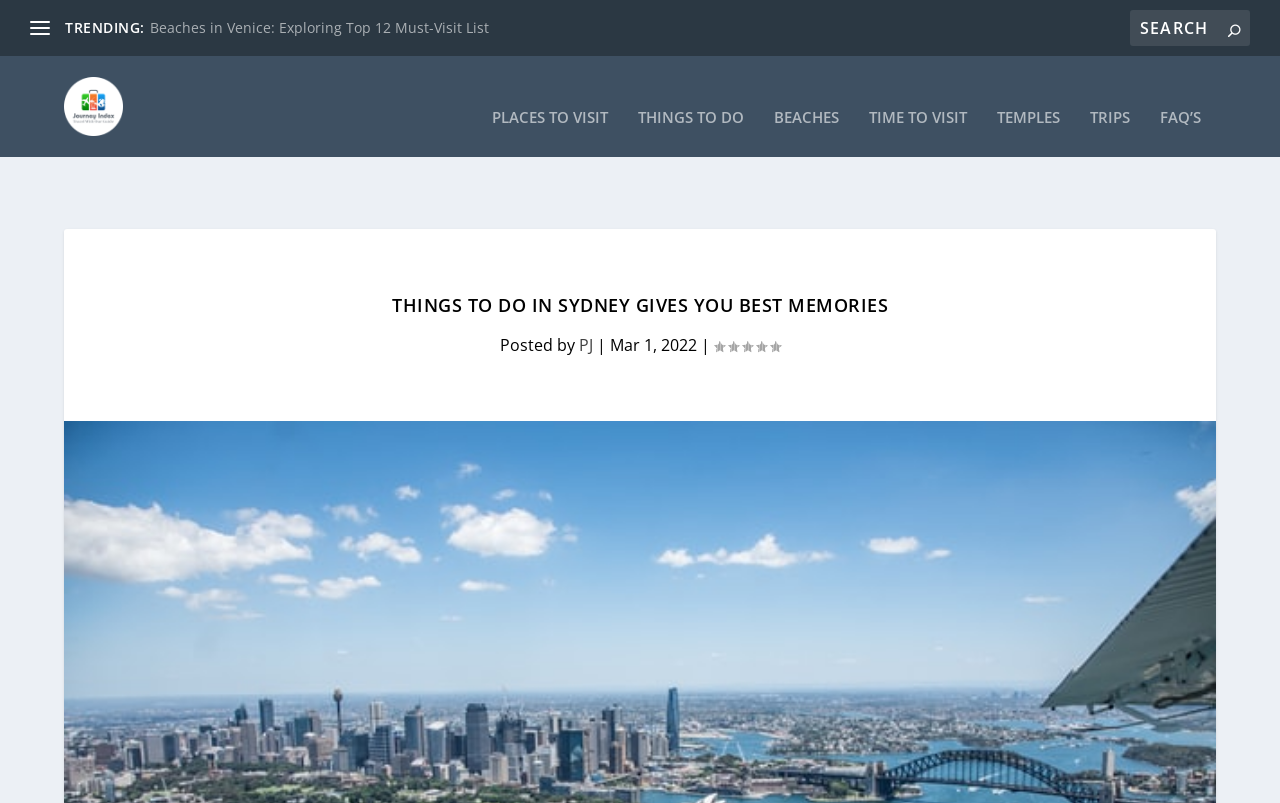Answer the question briefly using a single word or phrase: 
How many links are there under 'TRENDING:'?

7